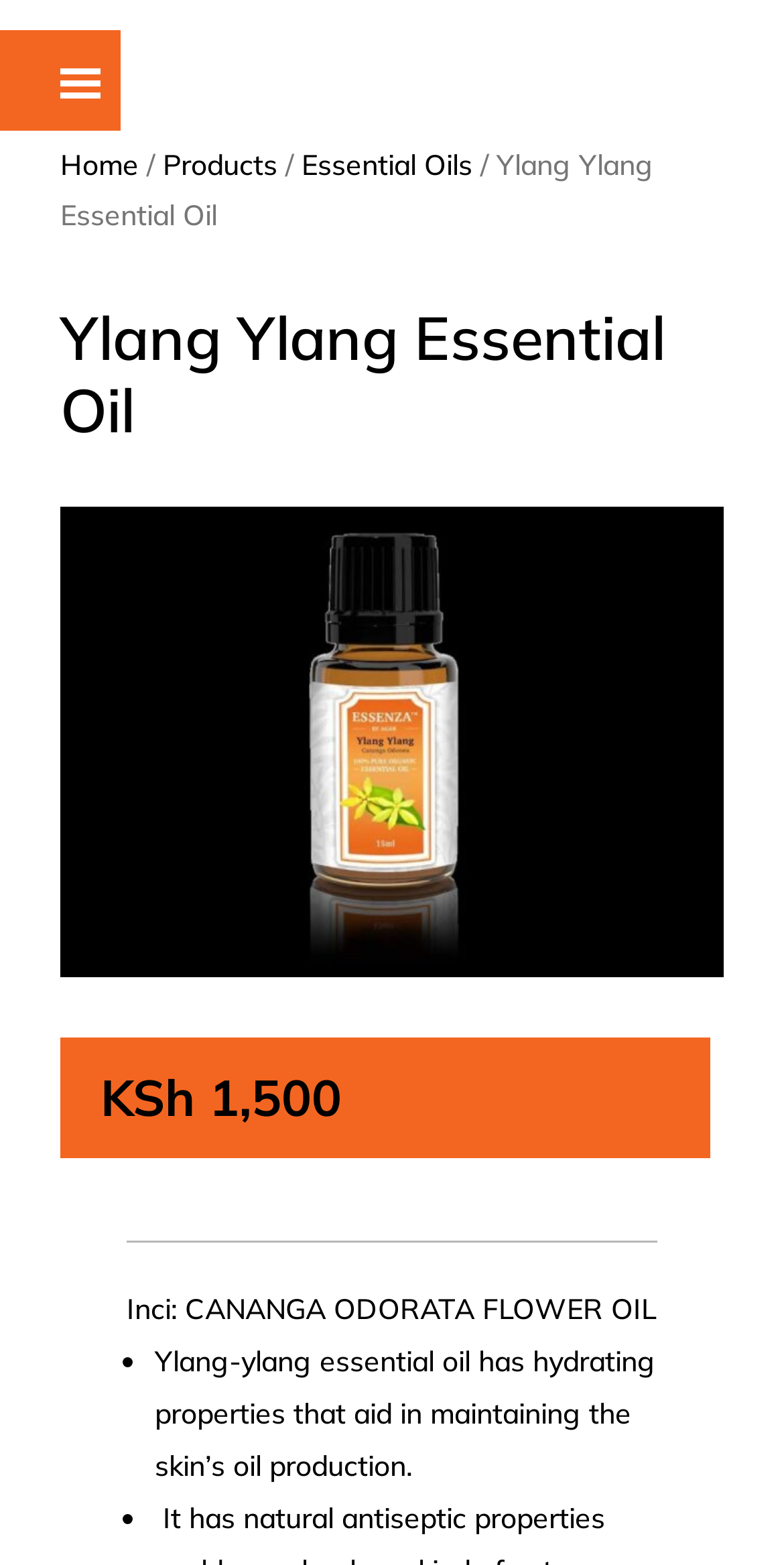What is the price of the essential oil?
By examining the image, provide a one-word or phrase answer.

KSh 1,500